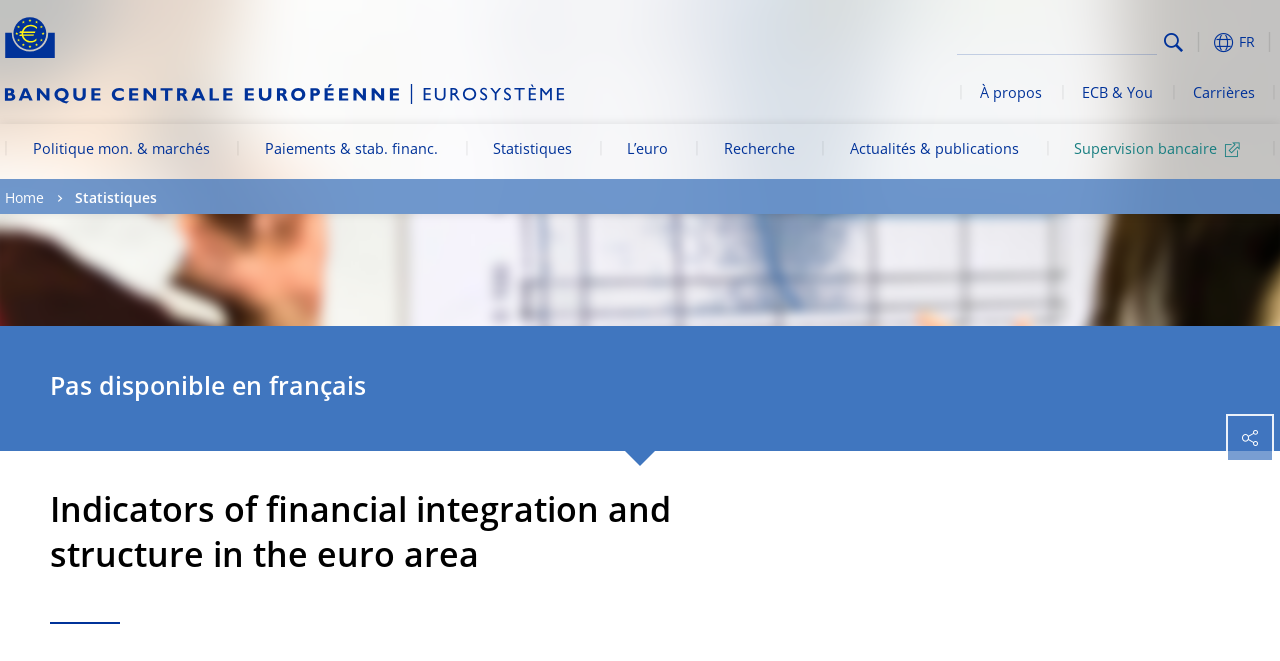Give the bounding box coordinates for this UI element: "À propos". The coordinates should be four float numbers between 0 and 1, arranged as [left, top, right, bottom].

[0.75, 0.103, 0.83, 0.187]